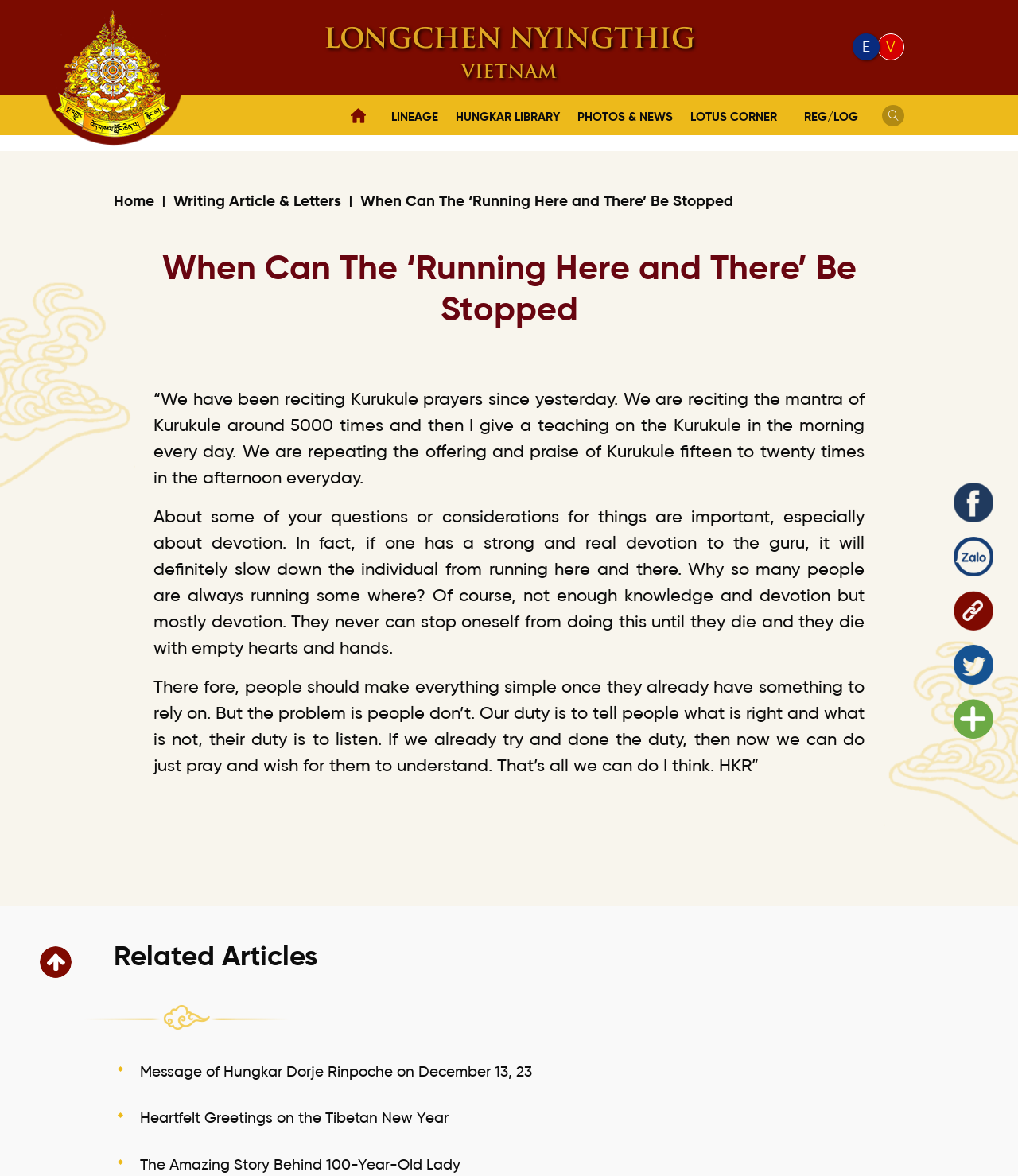What is the name of the monastery?
Provide a short answer using one word or a brief phrase based on the image.

Lung Ngon Monastery